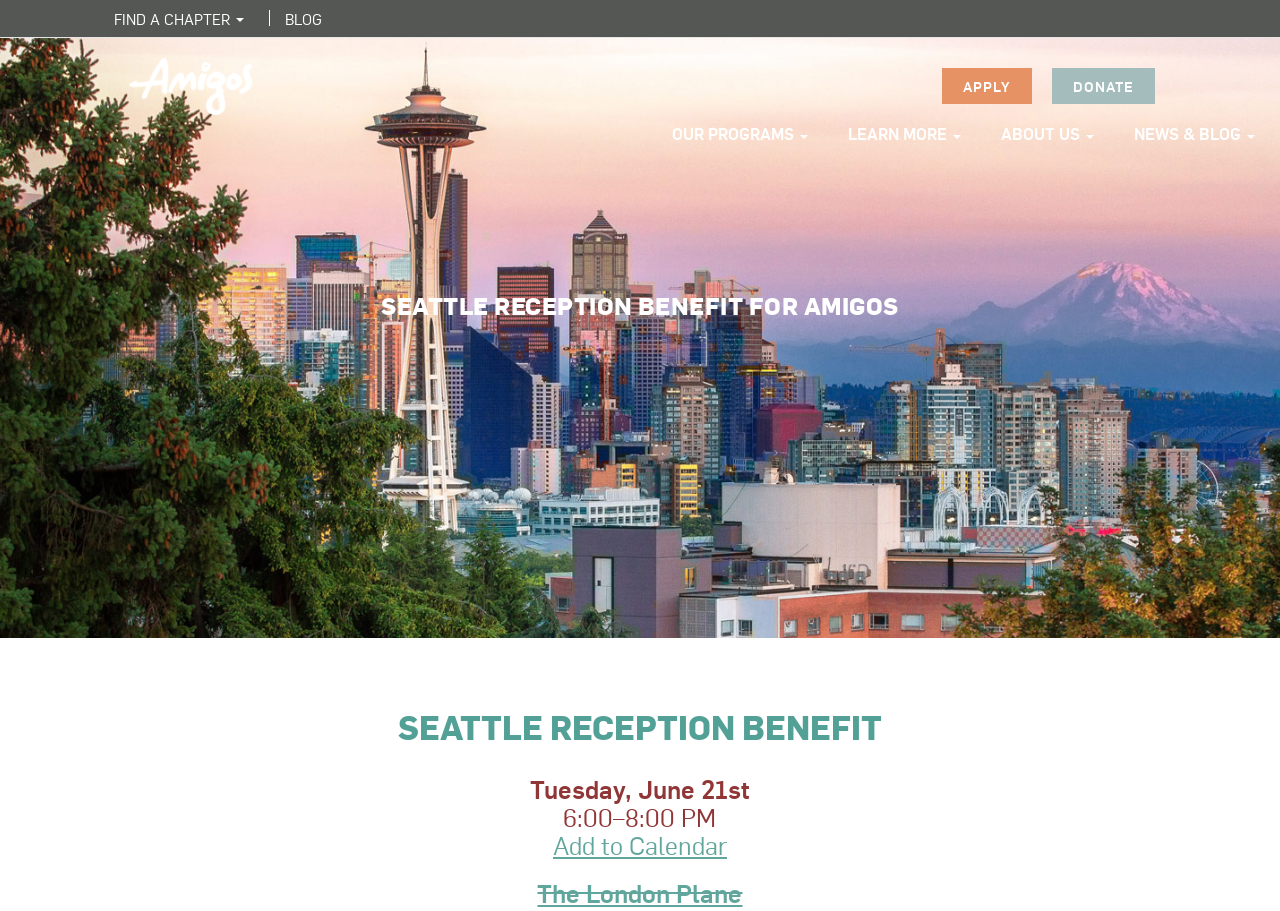Determine the bounding box coordinates of the region that needs to be clicked to achieve the task: "Click The London Plane".

[0.42, 0.962, 0.58, 0.997]